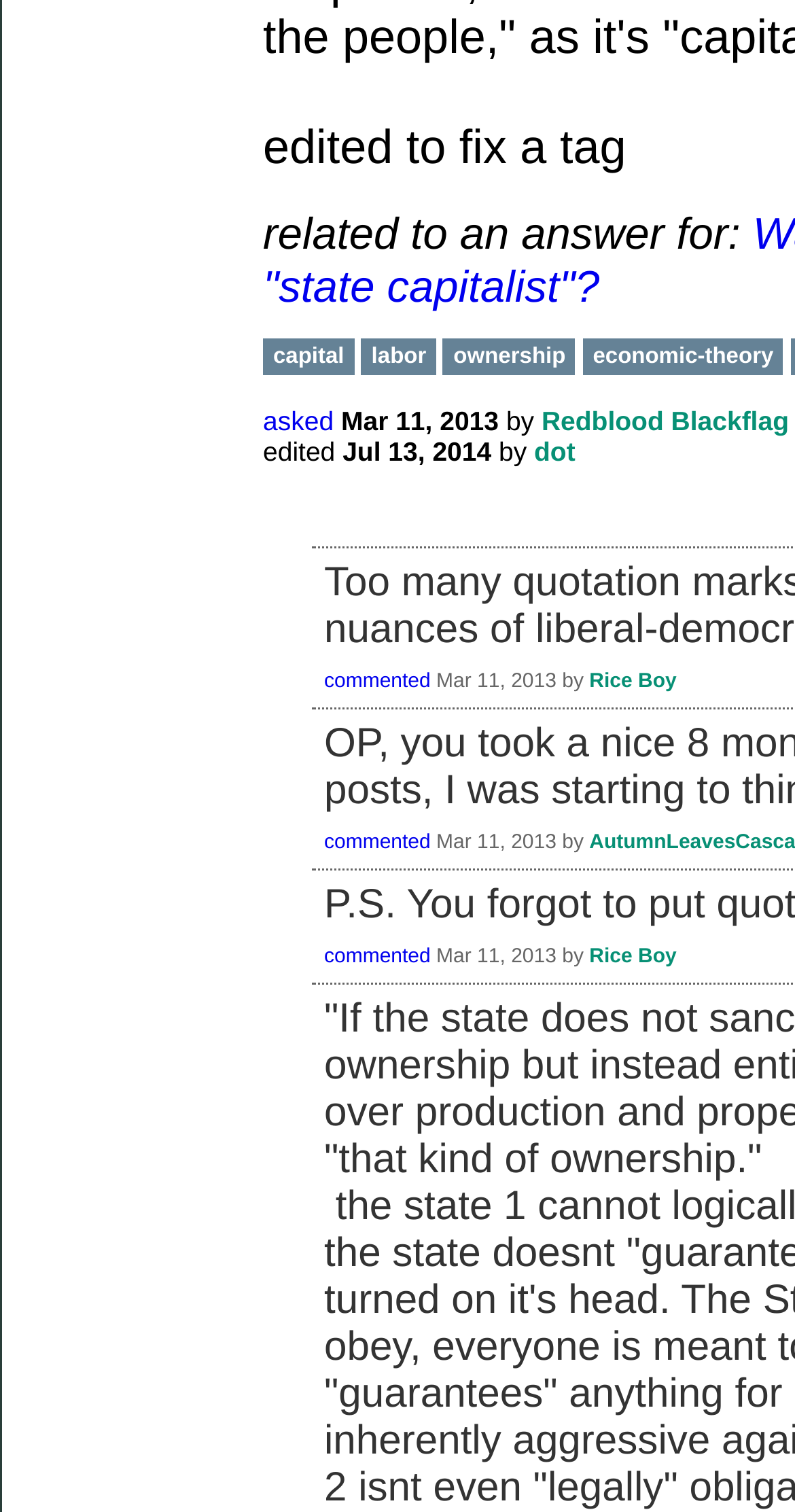Please locate the clickable area by providing the bounding box coordinates to follow this instruction: "check the post edited by 'dot'".

[0.672, 0.289, 0.724, 0.309]